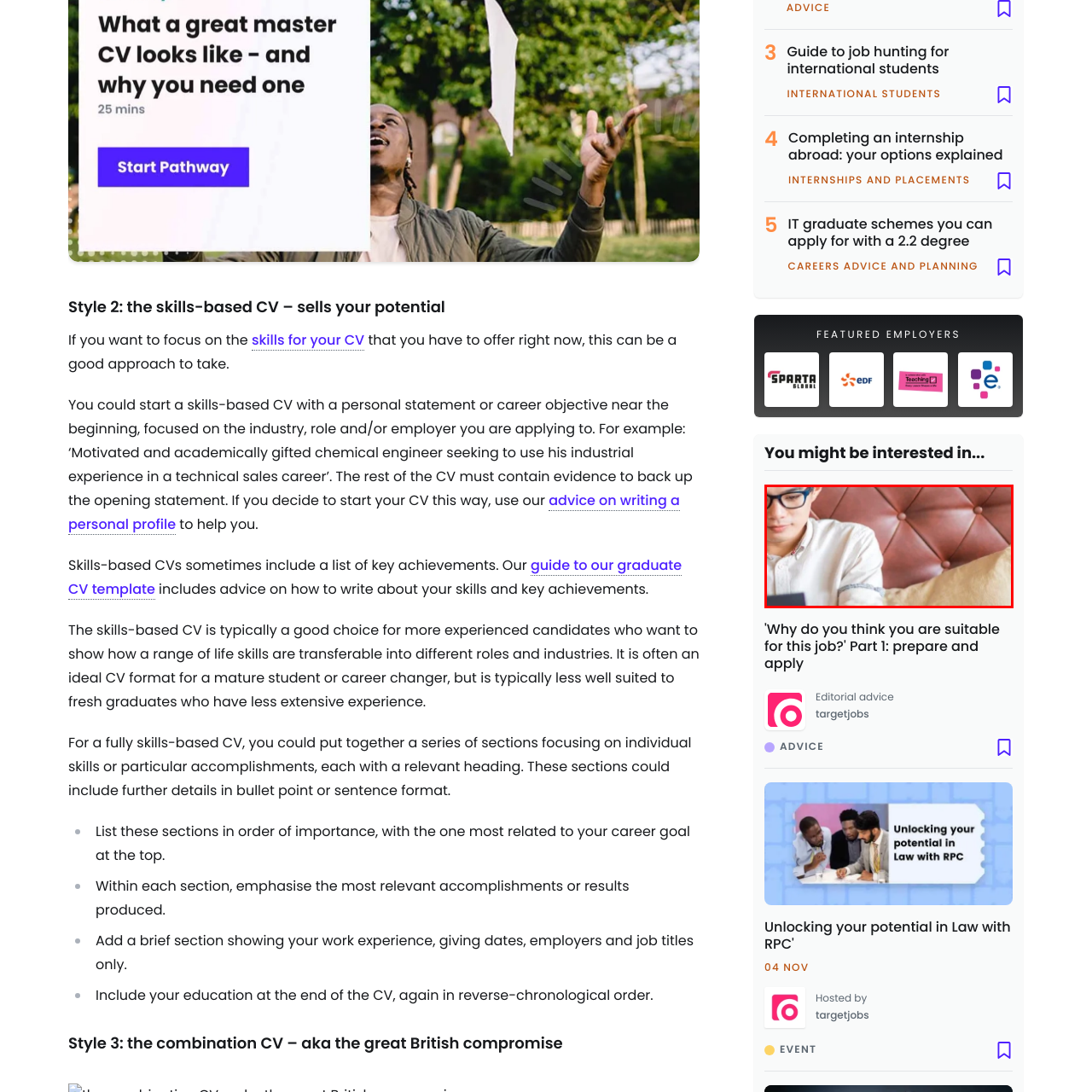What is the young man possibly doing on his smartphone?
Analyze the image inside the red bounding box and provide a one-word or short-phrase answer to the question.

Reflecting on career opportunities